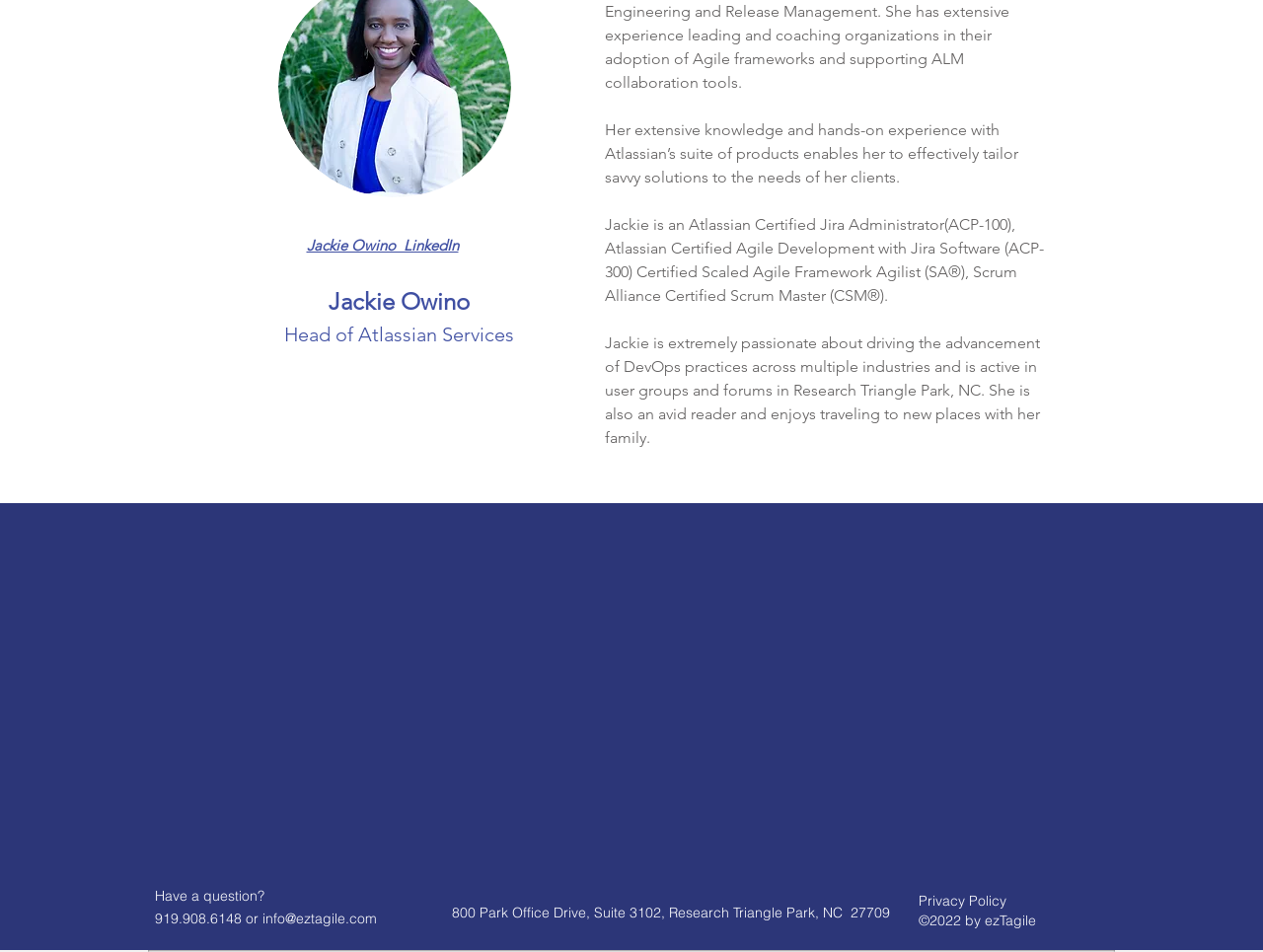Could you find the bounding box coordinates of the clickable area to complete this instruction: "Visit Facebook page"?

[0.216, 0.877, 0.24, 0.908]